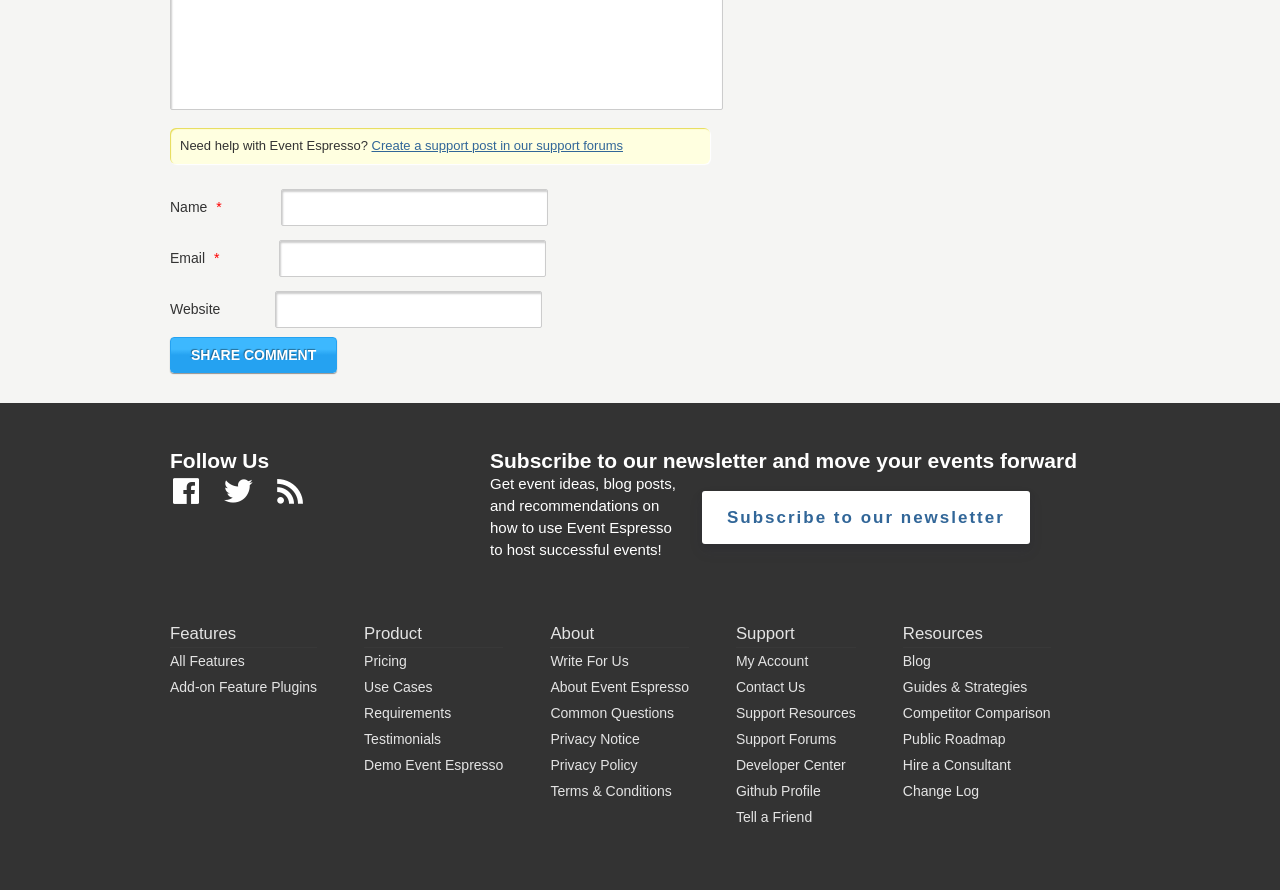What is the purpose of the 'Create a support post in our support forums' link?
Refer to the image and provide a concise answer in one word or phrase.

To create a support post